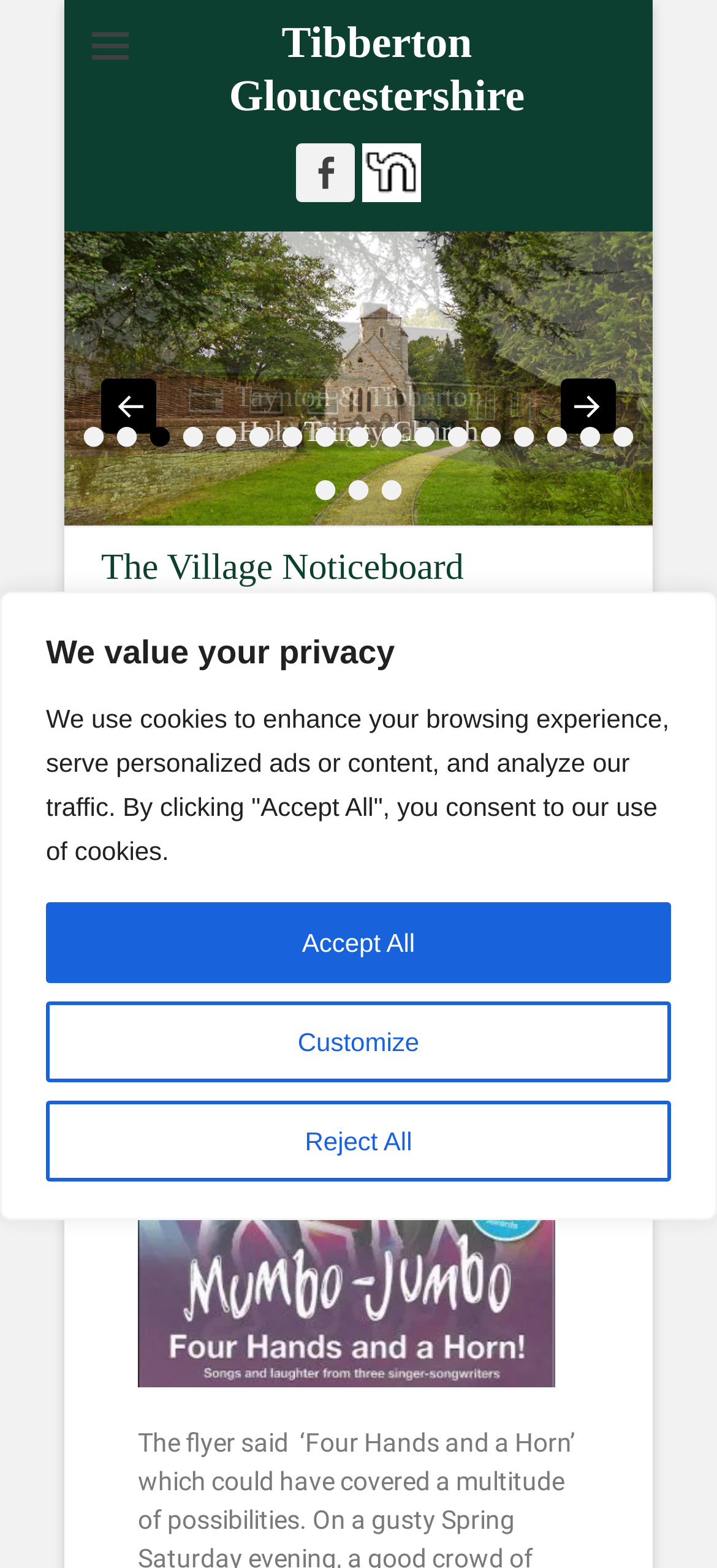What is the latest notice posted?
Refer to the screenshot and deliver a thorough answer to the question presented.

I found the answer by looking at the heading element 'Mumbo-Jumbo Review' which is a child of the link element 'Click here to create a NOTICE...'.